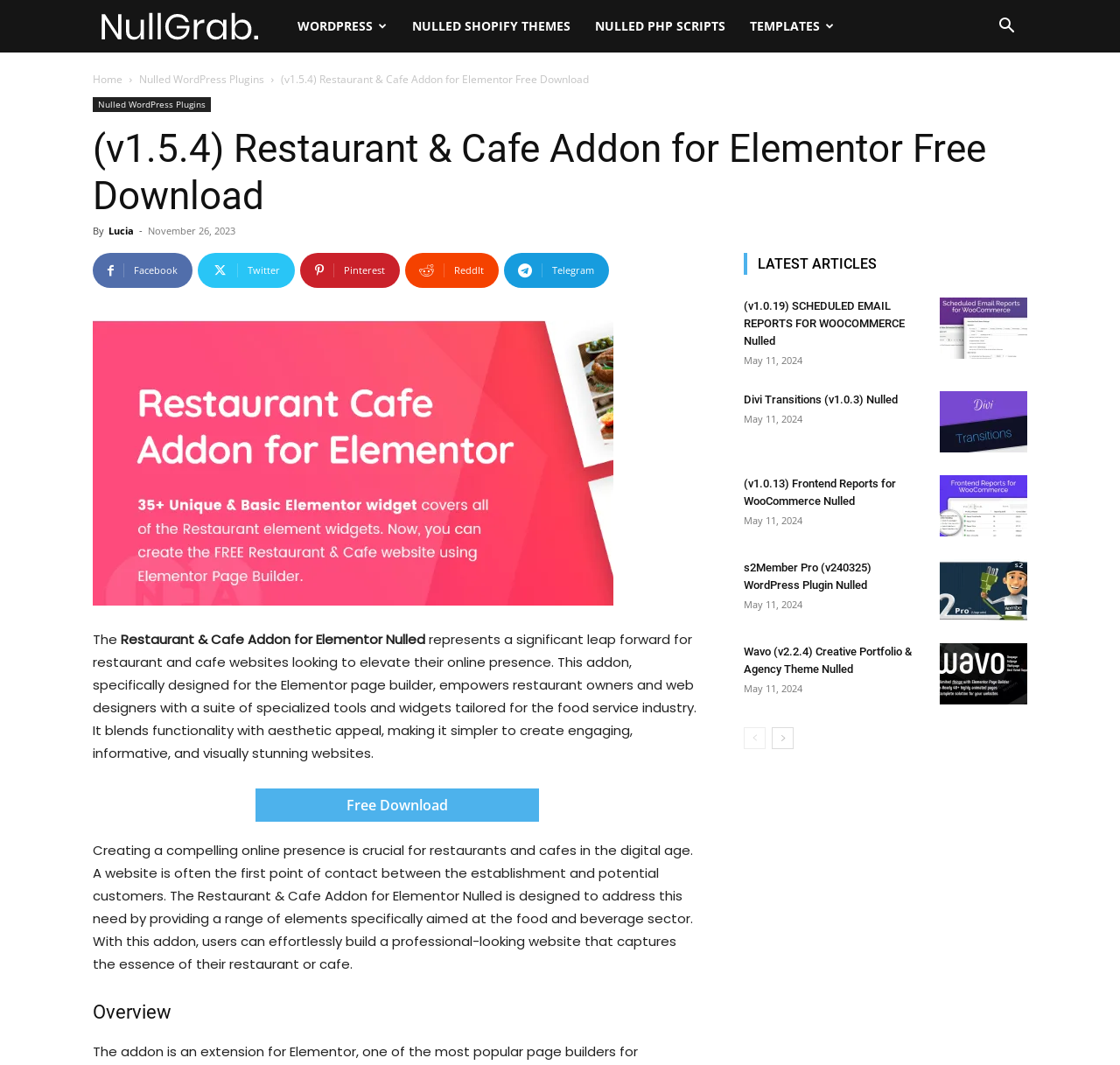Locate the bounding box coordinates of the element that should be clicked to execute the following instruction: "Visit the 'Nulled WordPress Plugins' page".

[0.124, 0.067, 0.236, 0.081]